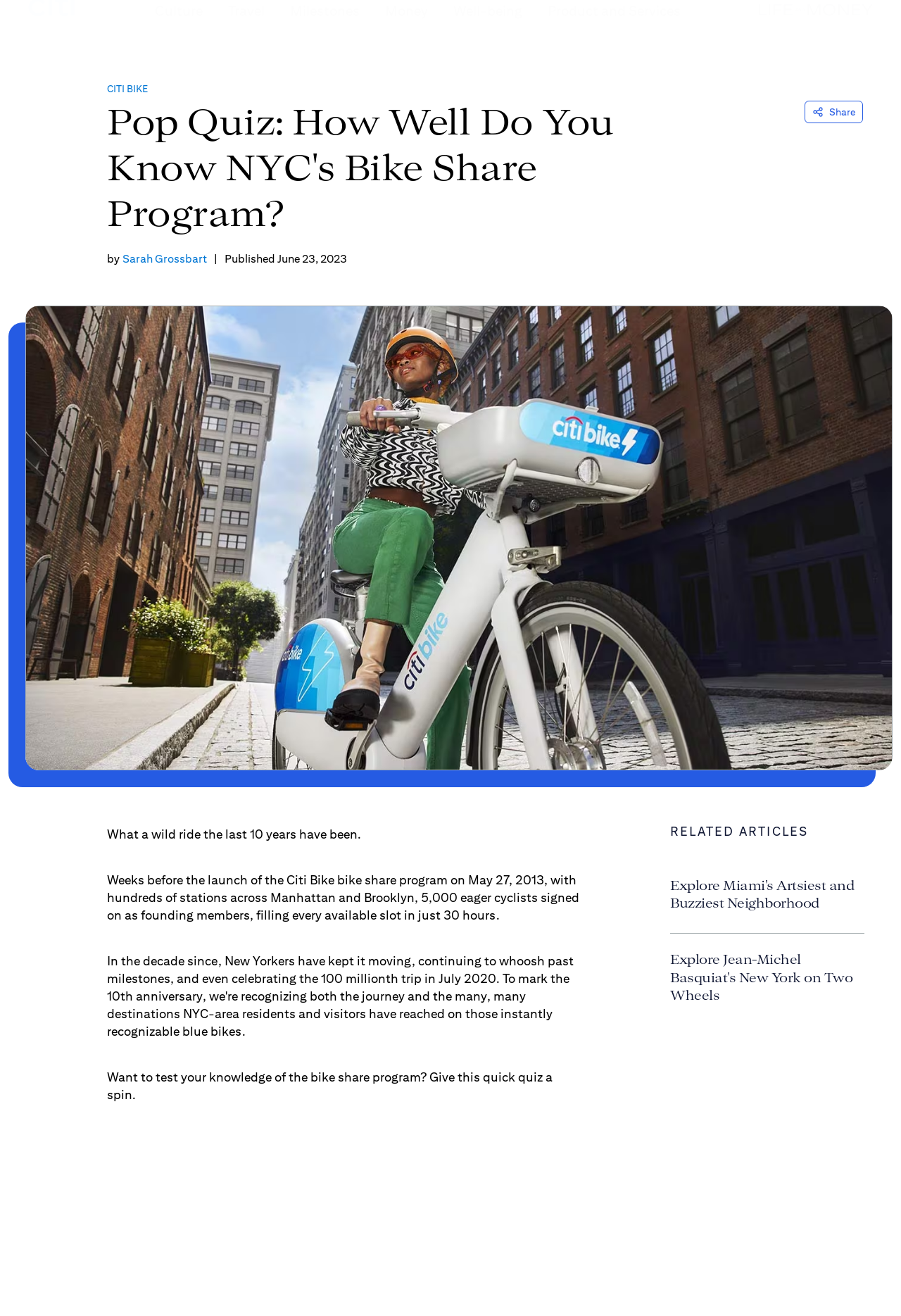Pinpoint the bounding box coordinates of the area that must be clicked to complete this instruction: "Explore related articles about Miami's artsiest neighborhood".

[0.744, 0.737, 0.959, 0.792]